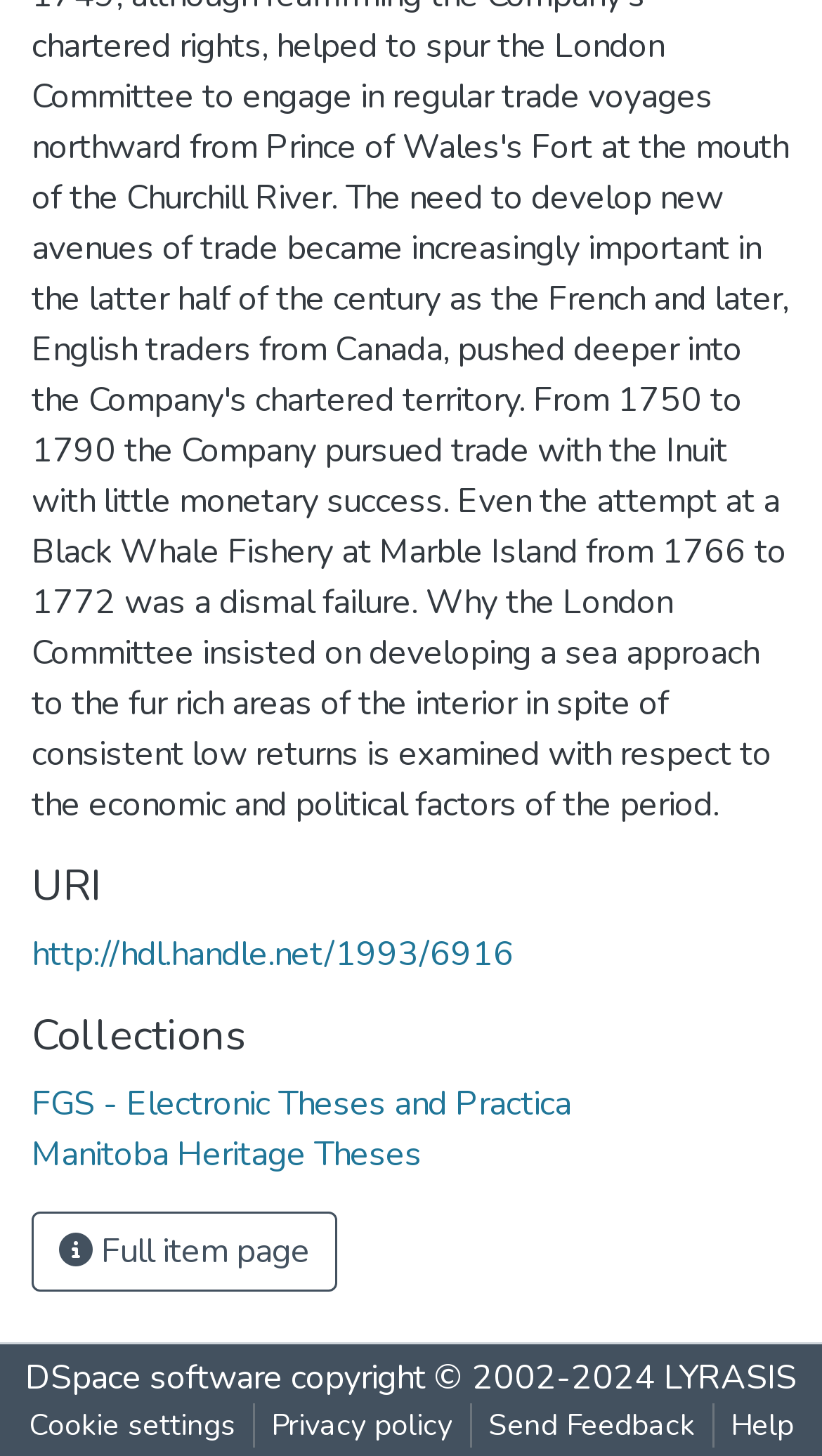Find the bounding box coordinates of the element I should click to carry out the following instruction: "Explore FGS - Electronic Theses and Practica".

[0.038, 0.742, 0.695, 0.774]